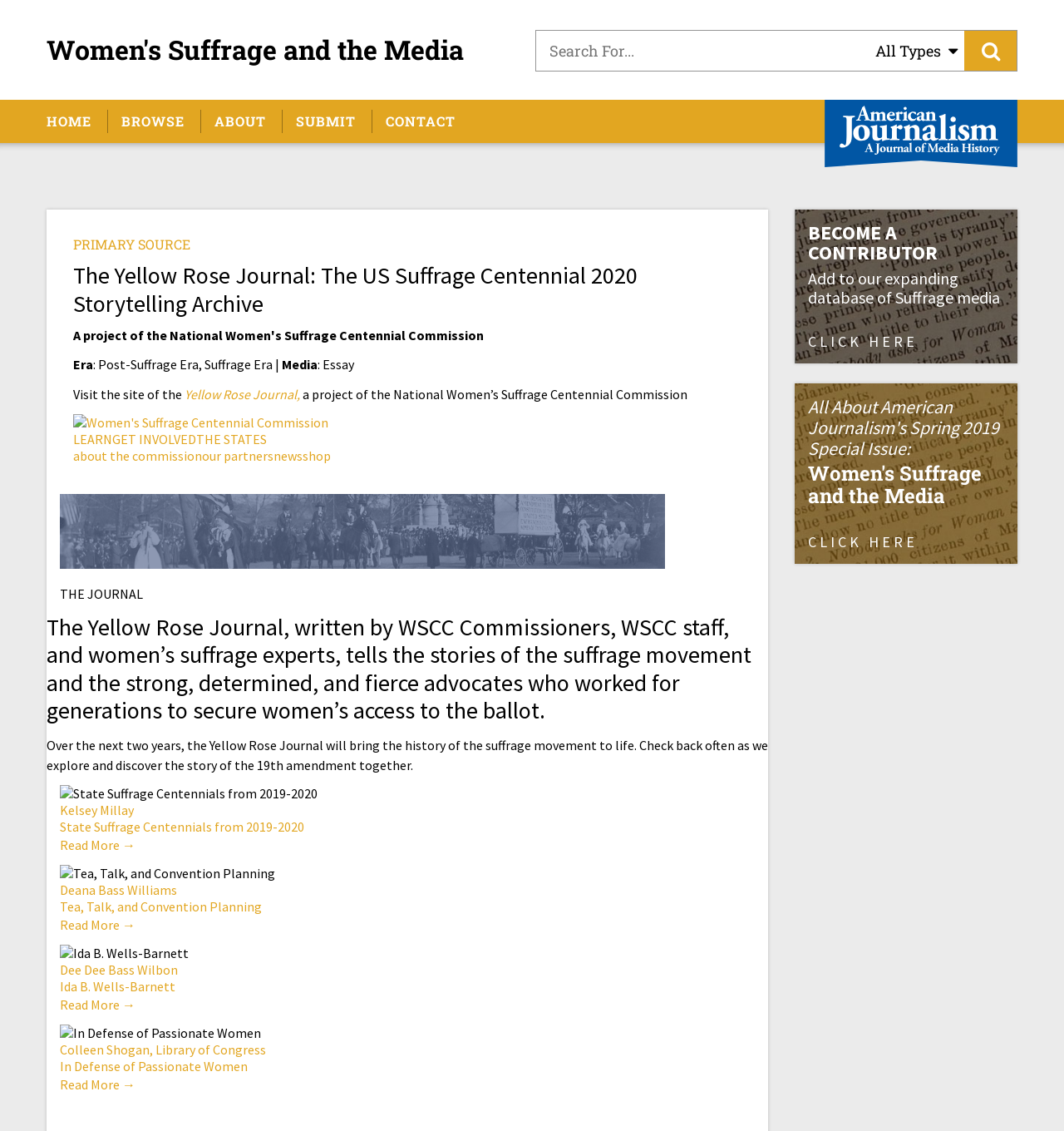What is the theme of the journal?
Based on the content of the image, thoroughly explain and answer the question.

I inferred the theme of the journal by looking at the title of the webpage, which mentions 'Women's Suffrage and the Media'. Additionally, the content of the webpage also suggests that the journal is focused on women's suffrage.